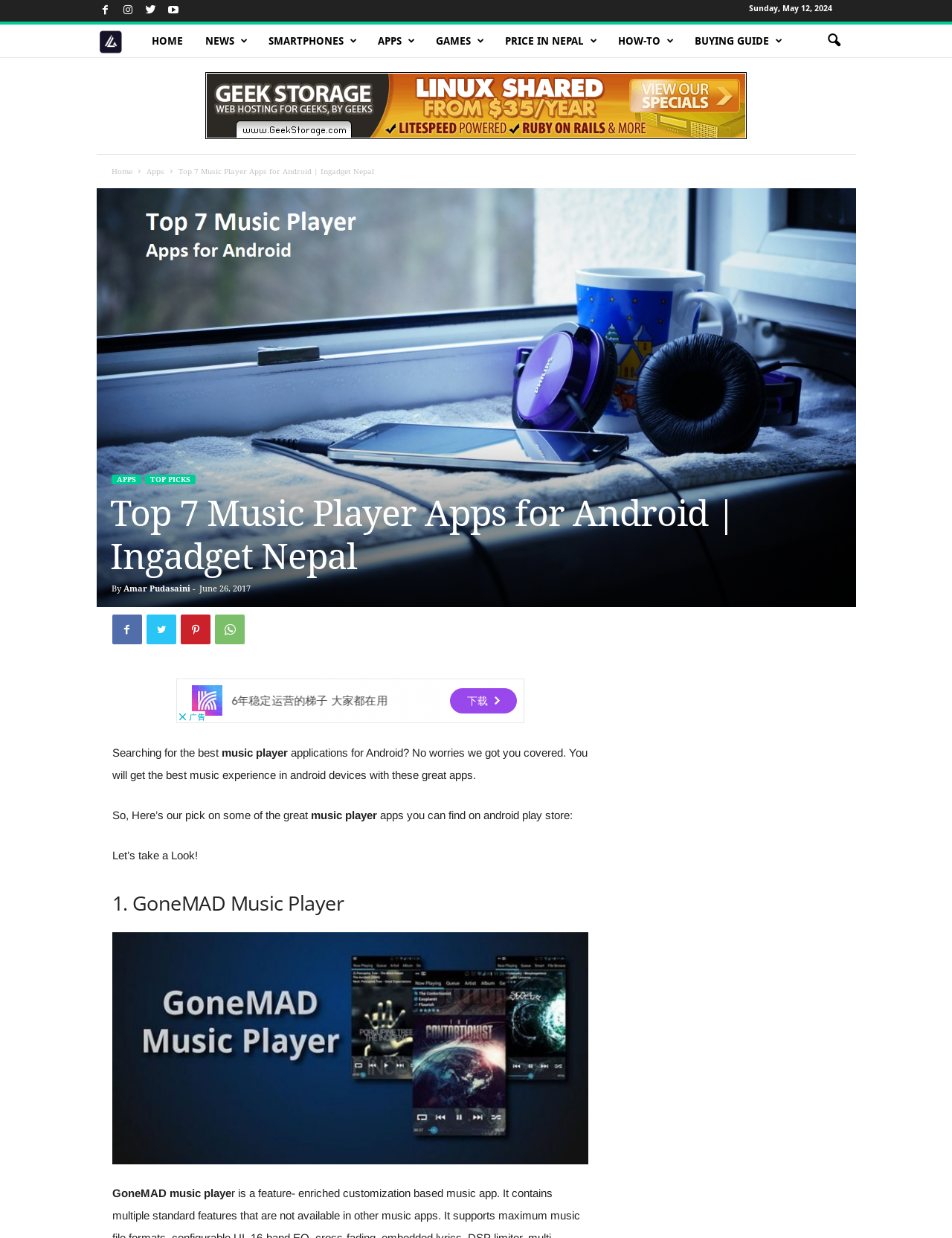Please reply with a single word or brief phrase to the question: 
What is the current day of the week?

Sunday